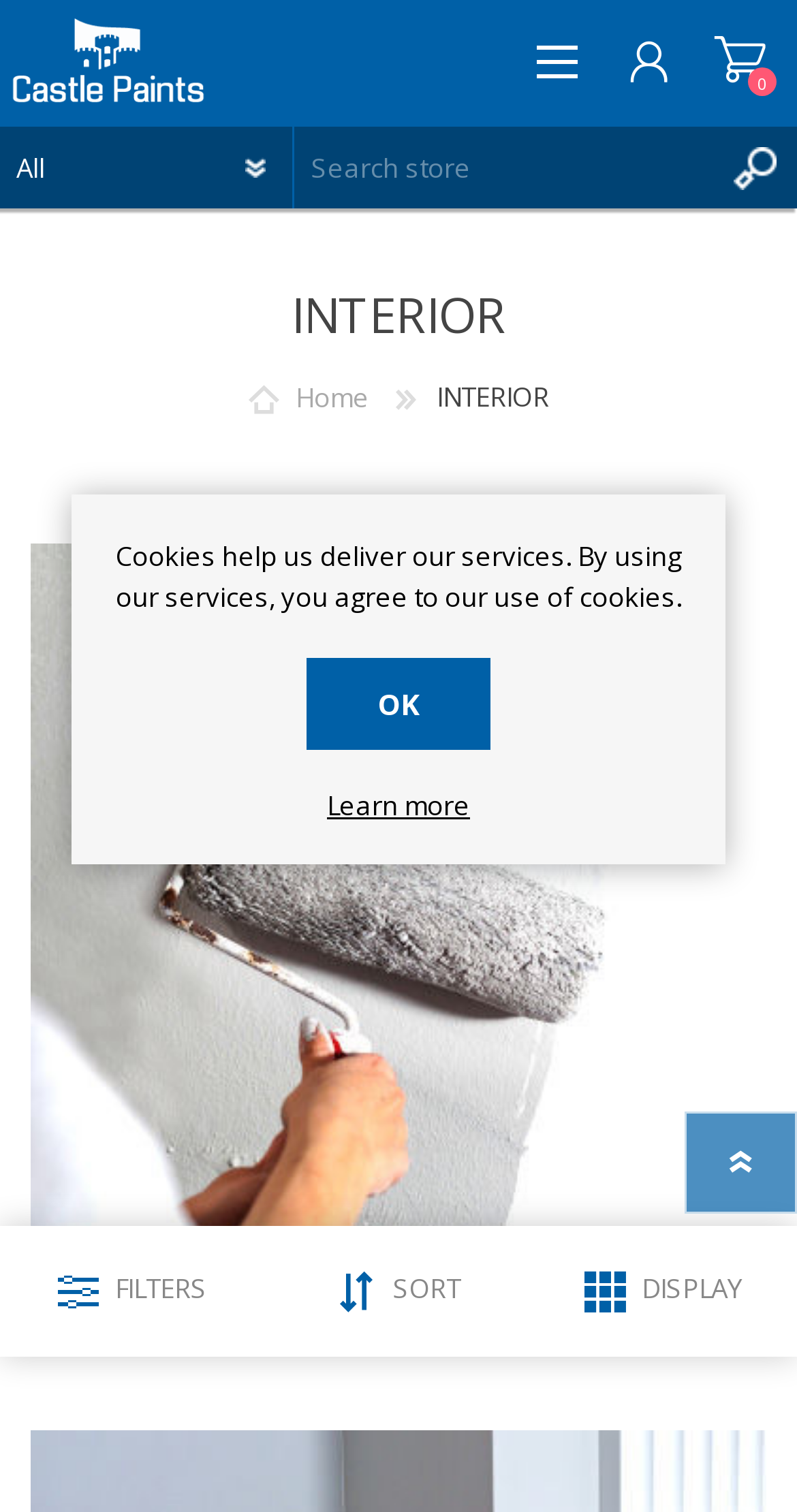Please identify the bounding box coordinates of the clickable region that I should interact with to perform the following instruction: "Explore INTERIOR WALLS & CEILINGS category". The coordinates should be expressed as four float numbers between 0 and 1, i.e., [left, top, right, bottom].

[0.038, 0.359, 0.962, 0.846]